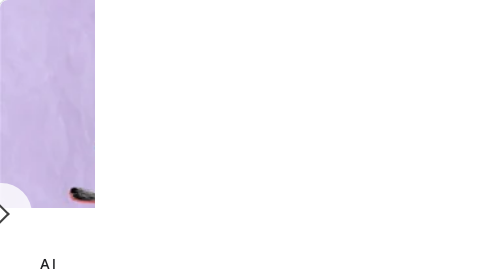What is the overall composition emphasizing?
Based on the screenshot, answer the question with a single word or phrase.

Blend of creativity and functionality